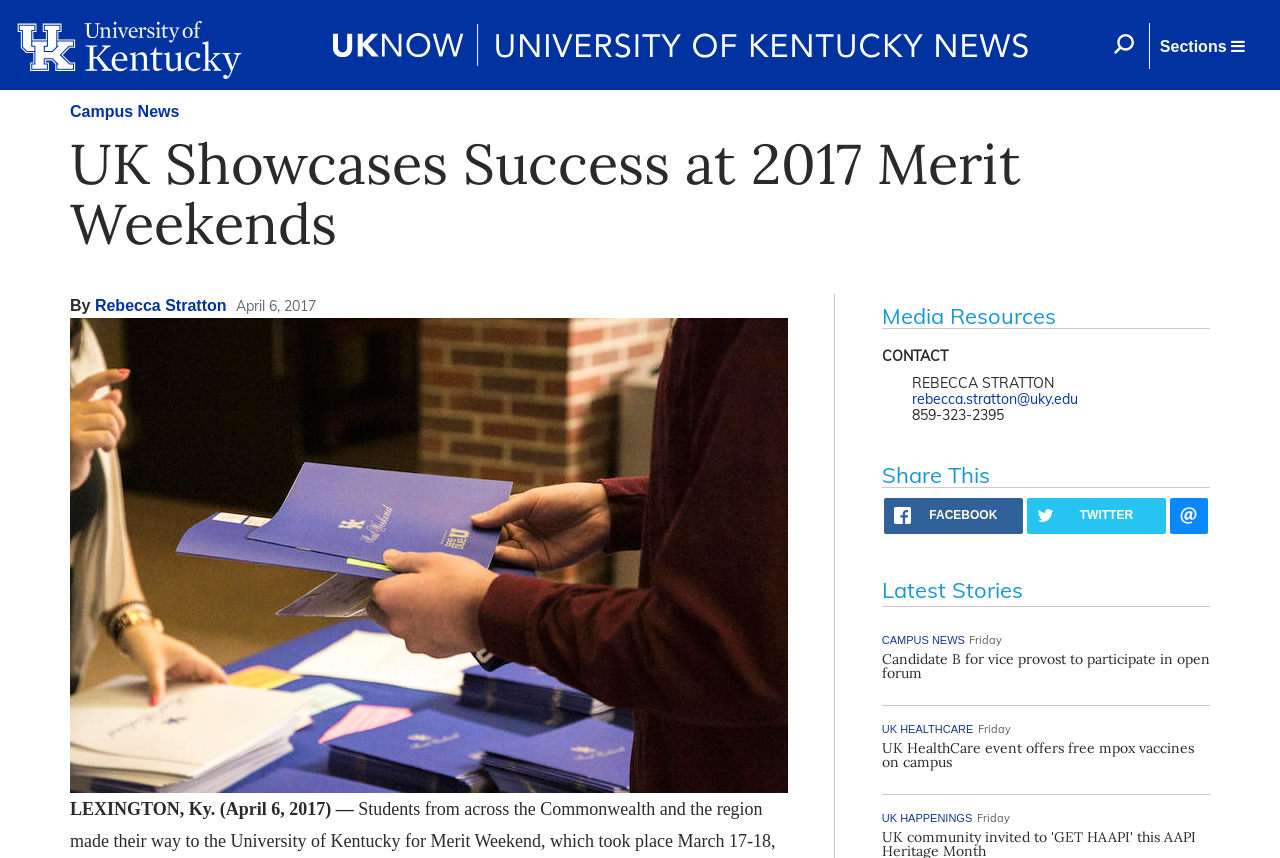Generate the text of the webpage's primary heading.

UK Showcases Success at 2017 Merit Weekends